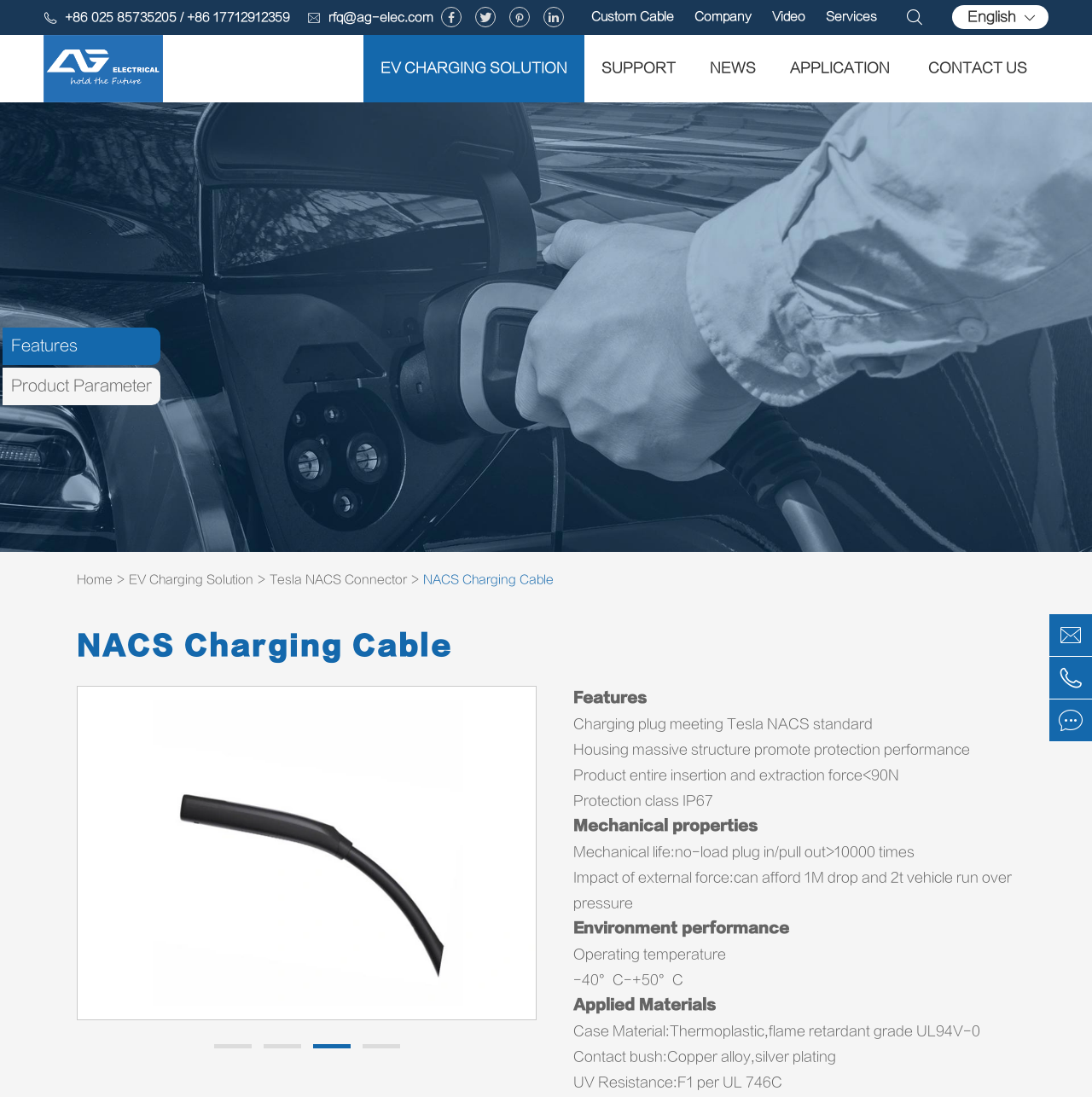Pinpoint the bounding box coordinates of the clickable element needed to complete the instruction: "View the Custom Cable page". The coordinates should be provided as four float numbers between 0 and 1: [left, top, right, bottom].

[0.541, 0.0, 0.617, 0.032]